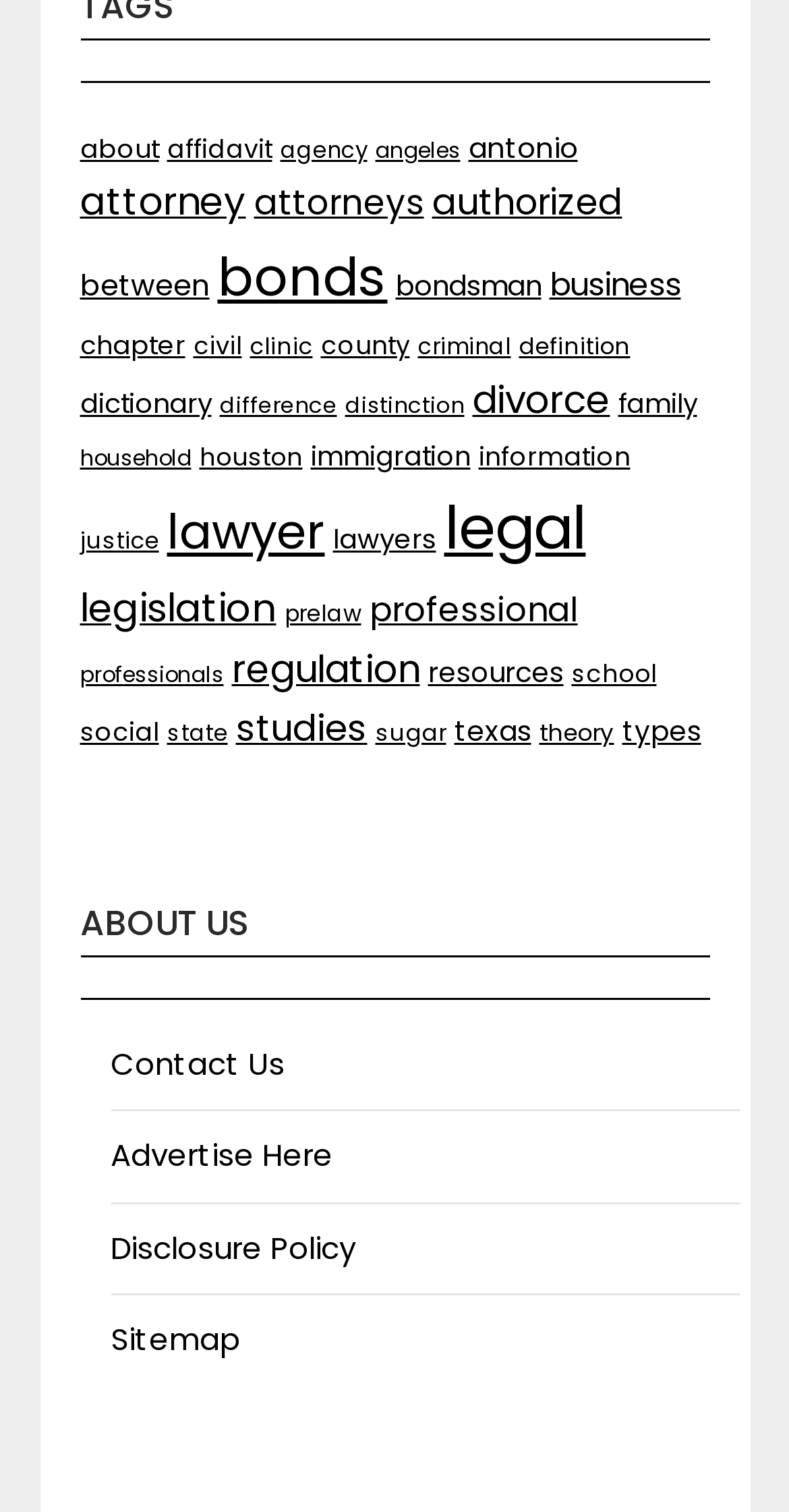Is there a link related to a specific state in the US?
Relying on the image, give a concise answer in one word or a brief phrase.

Yes